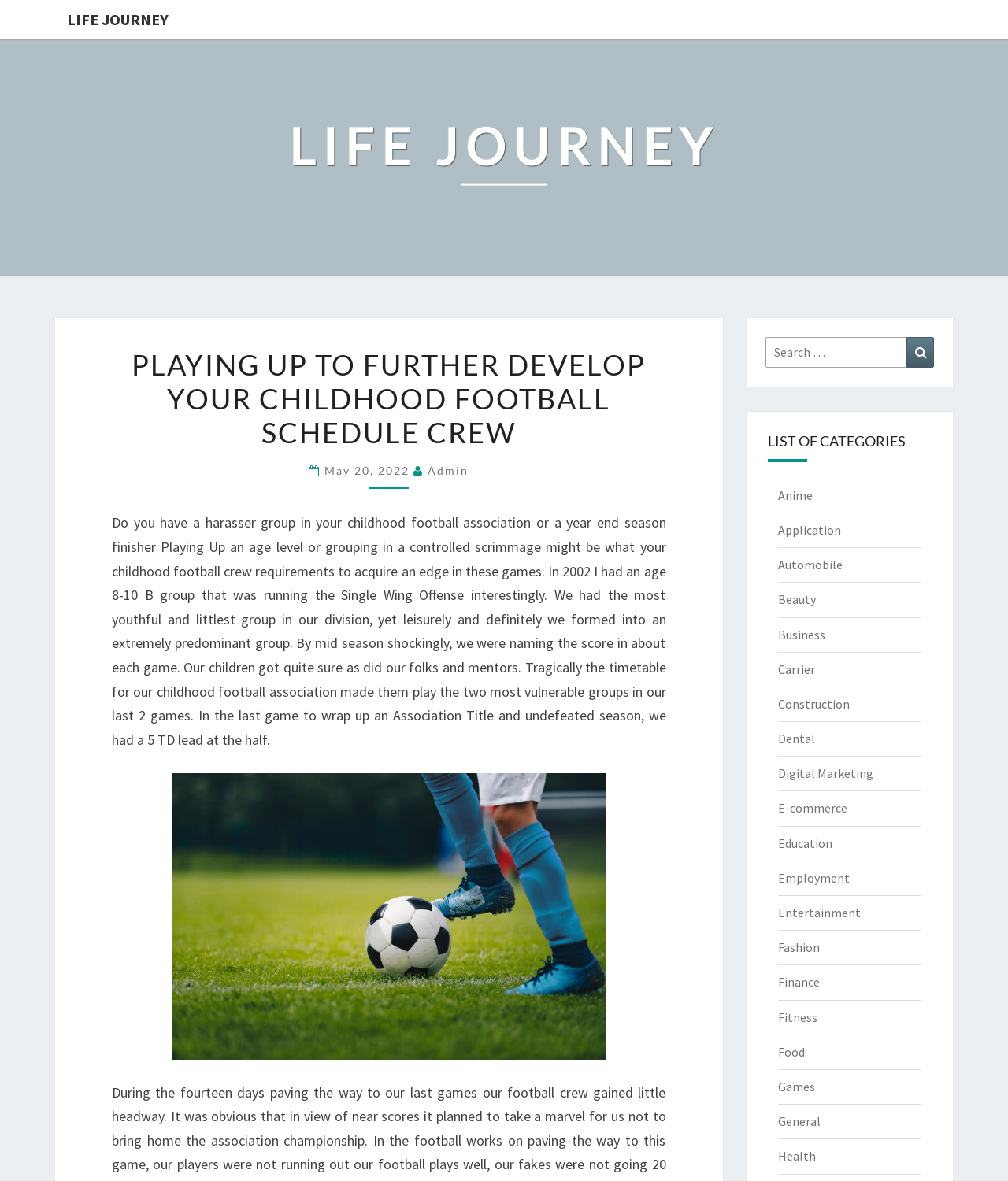Pinpoint the bounding box coordinates of the element you need to click to execute the following instruction: "View the 'Anime' category". The bounding box should be represented by four float numbers between 0 and 1, in the format [left, top, right, bottom].

[0.771, 0.413, 0.806, 0.426]